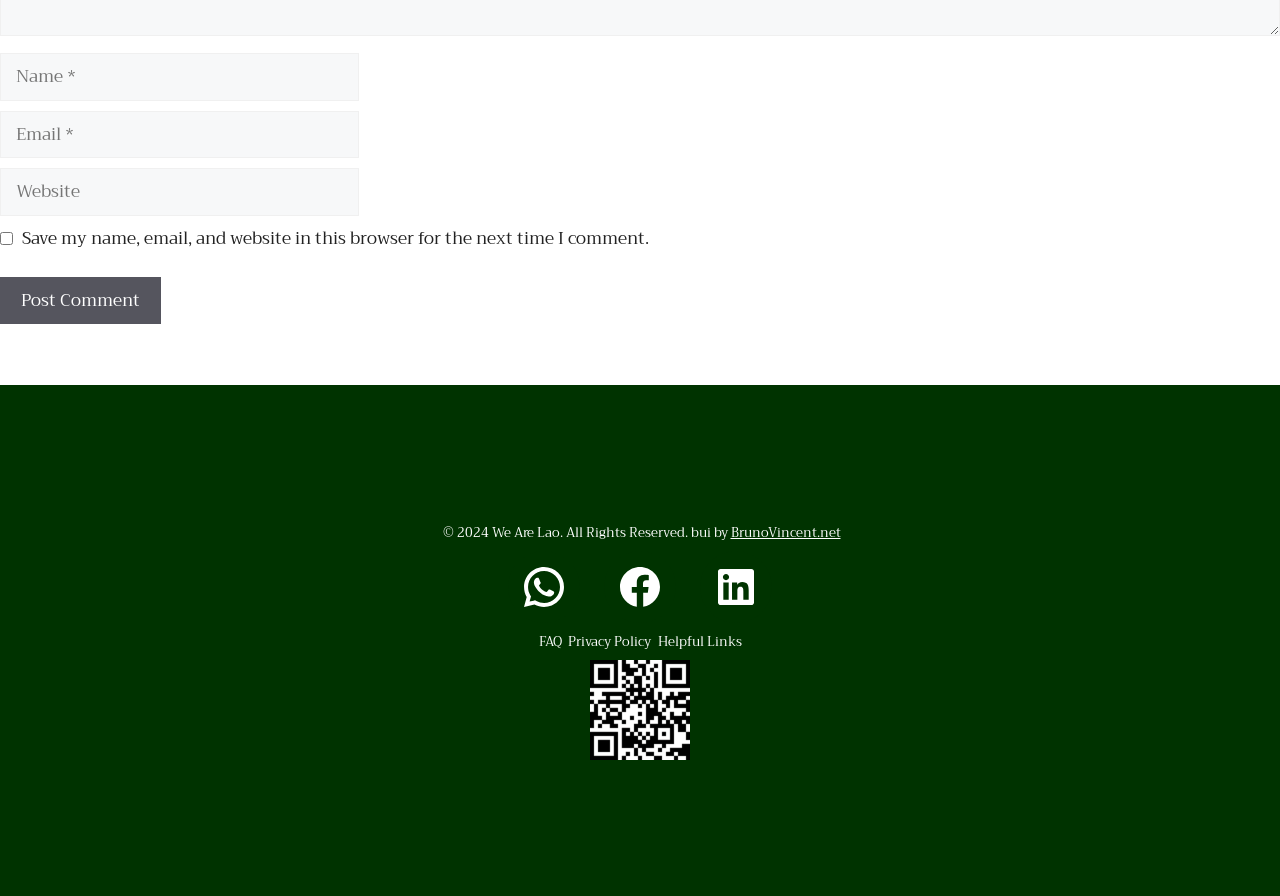Refer to the image and offer a detailed explanation in response to the question: What is the name of the website builder?

The website builder's name is mentioned at the bottom of the webpage, and it is BrunoVincent.net. This suggests that BrunoVincent.net is the entity responsible for building and designing the website.